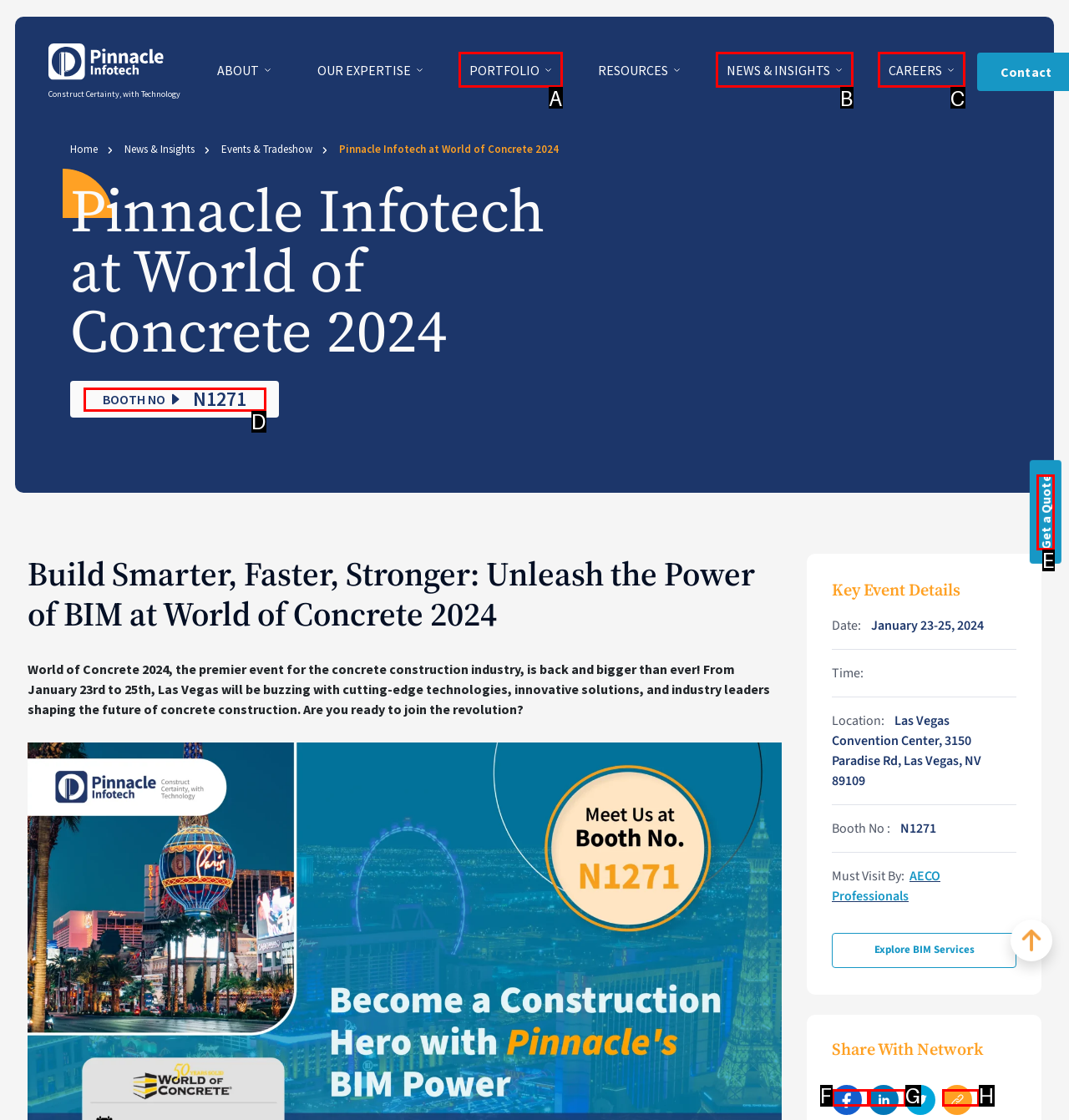Find the option you need to click to complete the following instruction: Get a Quote
Answer with the corresponding letter from the choices given directly.

E